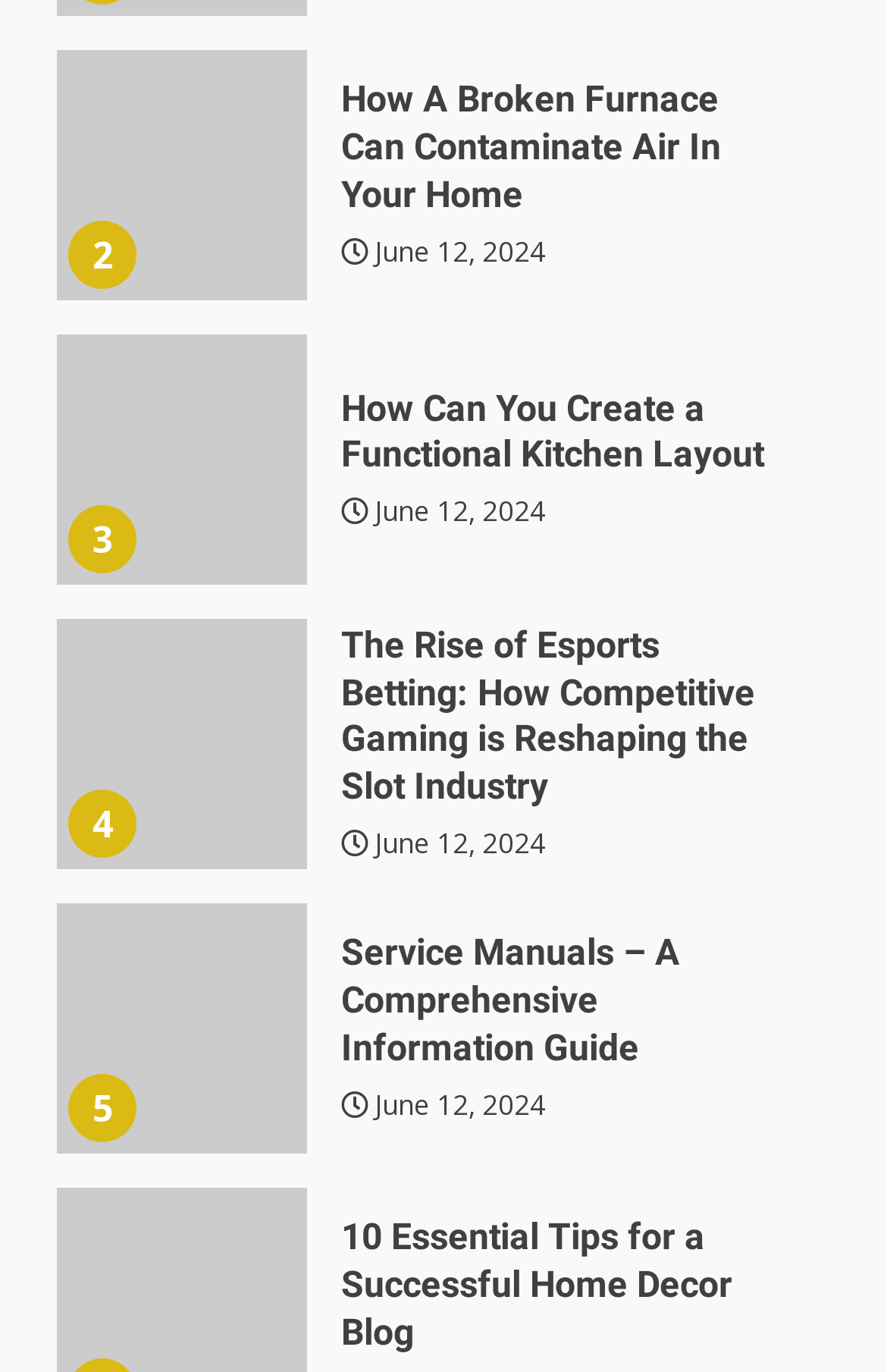What is the position of the second article?
Provide a fully detailed and comprehensive answer to the question.

I compared the y1 and y2 coordinates of the bounding boxes of the first and second article headings, and found that the second article heading has a larger y1 value, indicating that it is positioned below the first article.